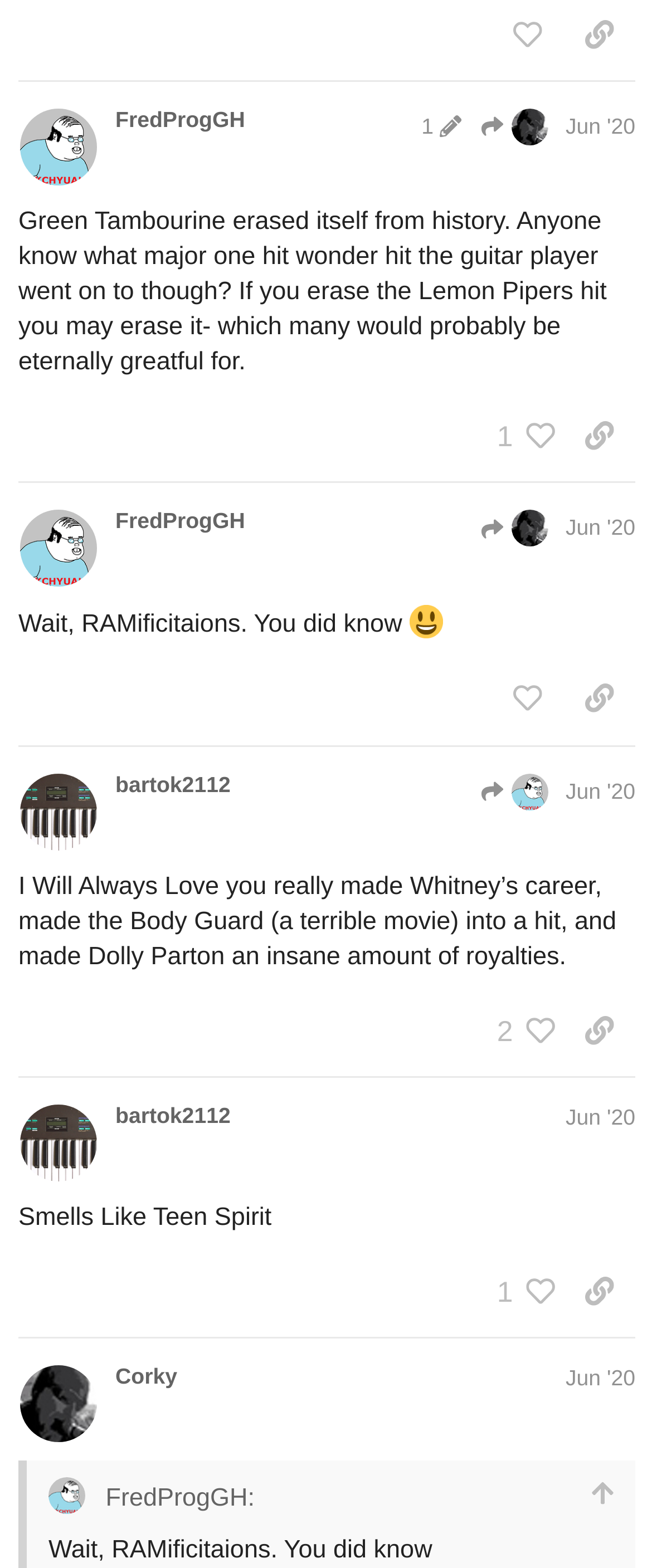Please identify the bounding box coordinates of the element's region that I should click in order to complete the following instruction: "copy a link to this post to clipboard". The bounding box coordinates consist of four float numbers between 0 and 1, i.e., [left, top, right, bottom].

[0.864, 0.002, 0.974, 0.043]